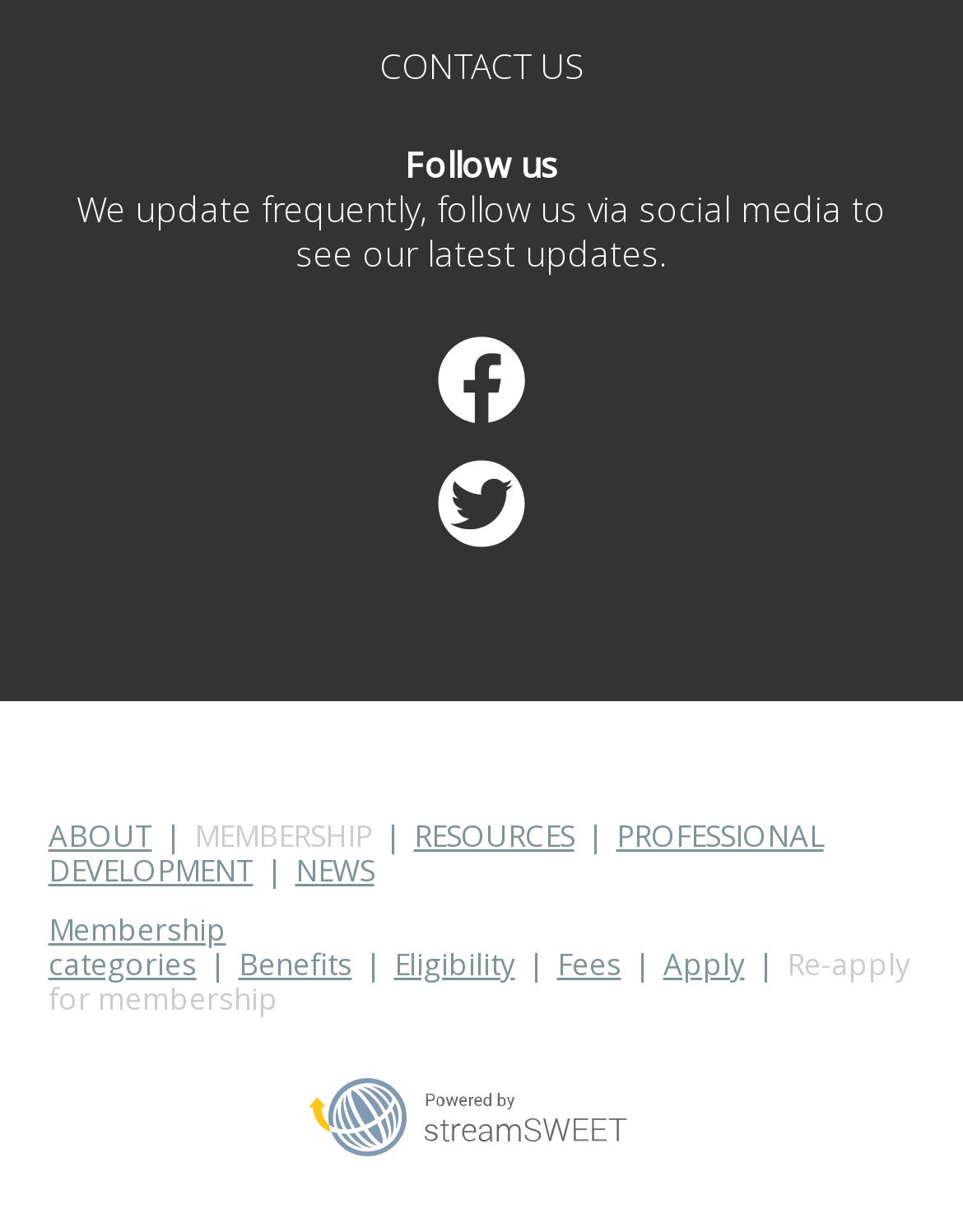Please provide a brief answer to the following inquiry using a single word or phrase:
What is the 'NEWS' section for?

News updates